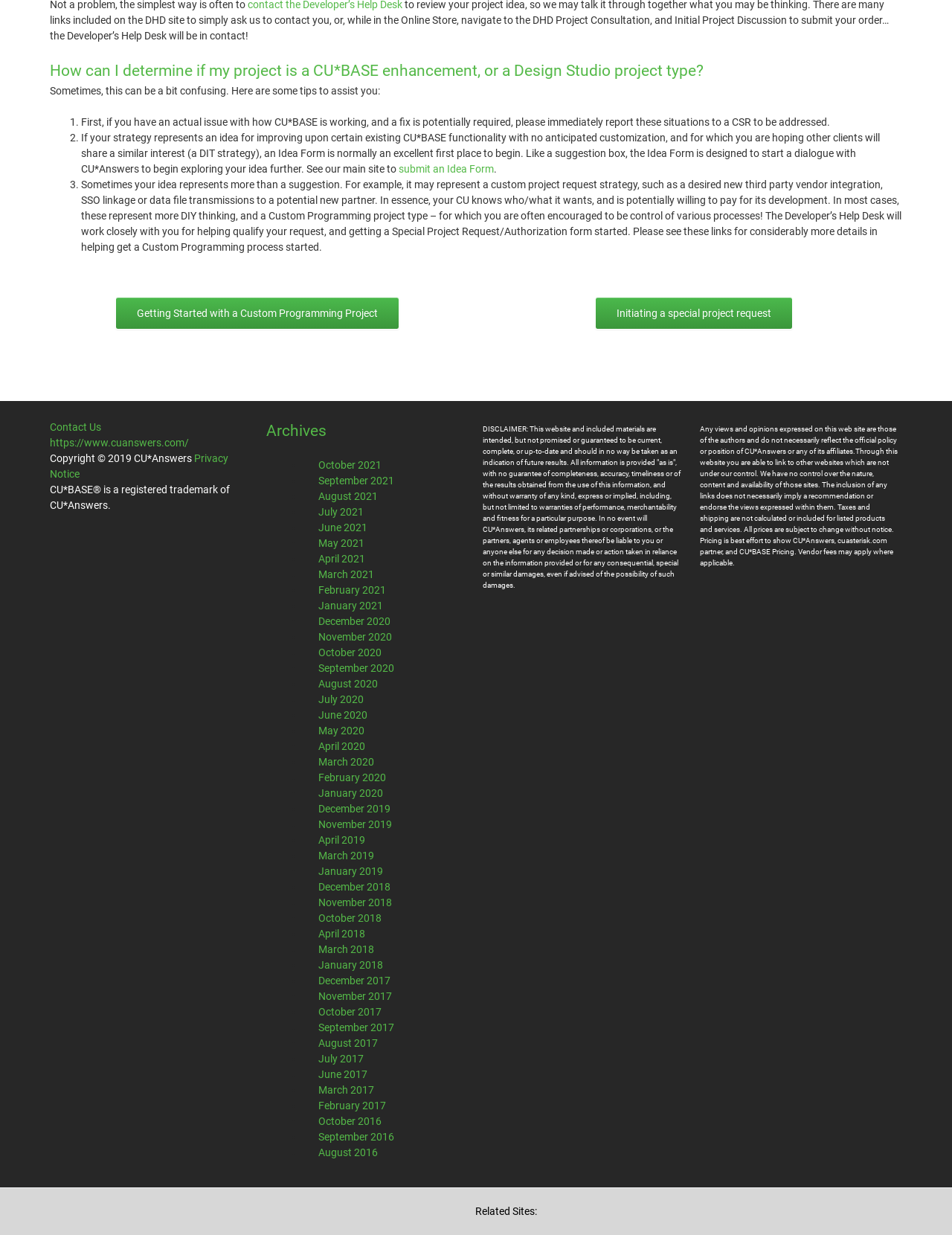Determine the bounding box for the HTML element described here: "November 2020". The coordinates should be given as [left, top, right, bottom] with each number being a float between 0 and 1.

[0.334, 0.511, 0.412, 0.52]